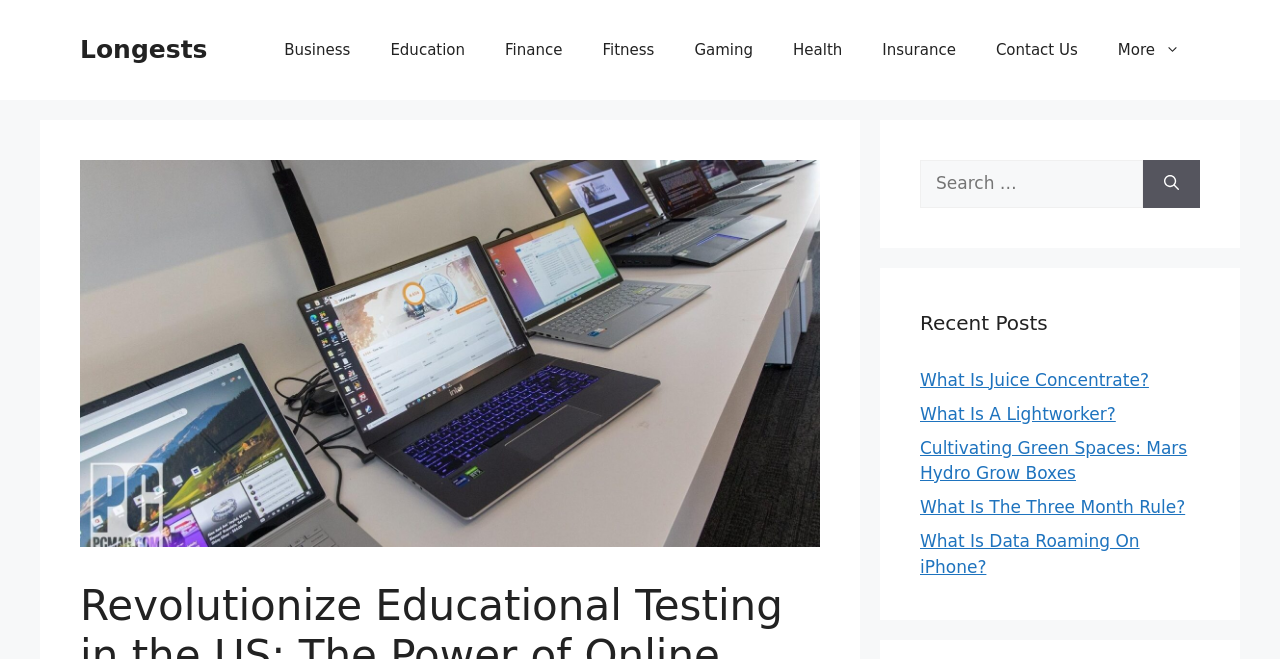Locate the bounding box coordinates of the segment that needs to be clicked to meet this instruction: "View more posts".

[0.858, 0.03, 0.938, 0.121]